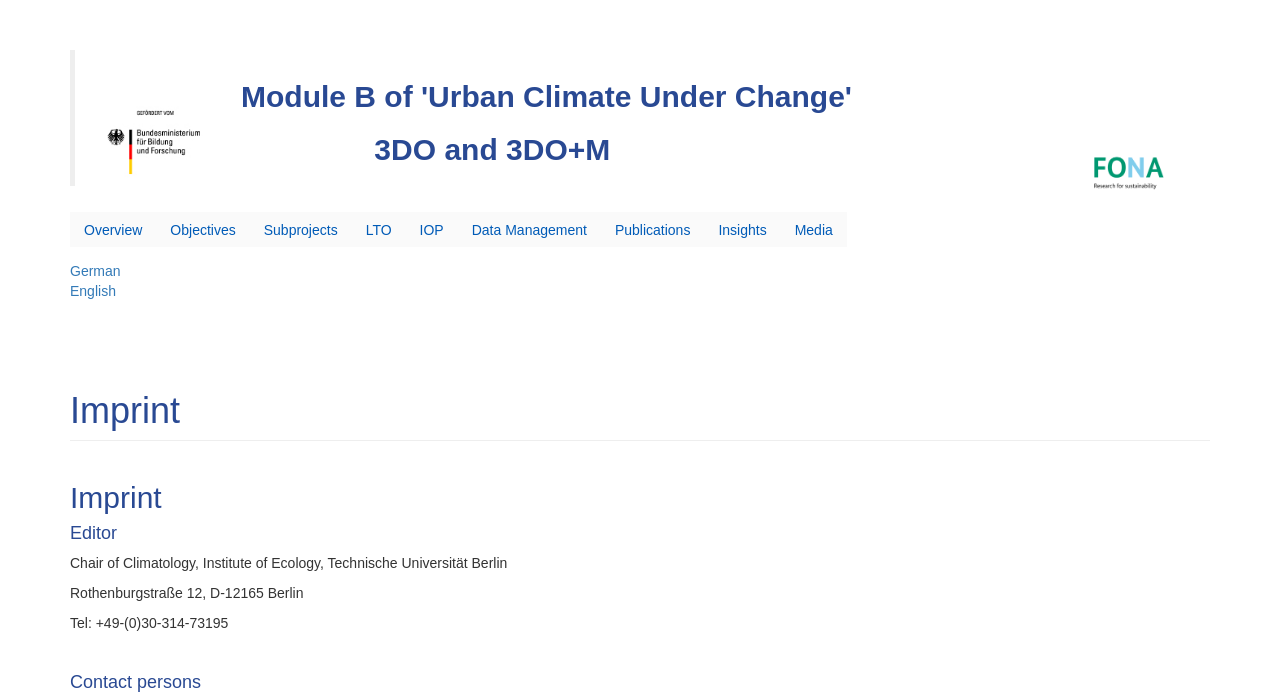Find the bounding box of the UI element described as: "Objectives". The bounding box coordinates should be given as four float values between 0 and 1, i.e., [left, top, right, bottom].

[0.122, 0.305, 0.195, 0.355]